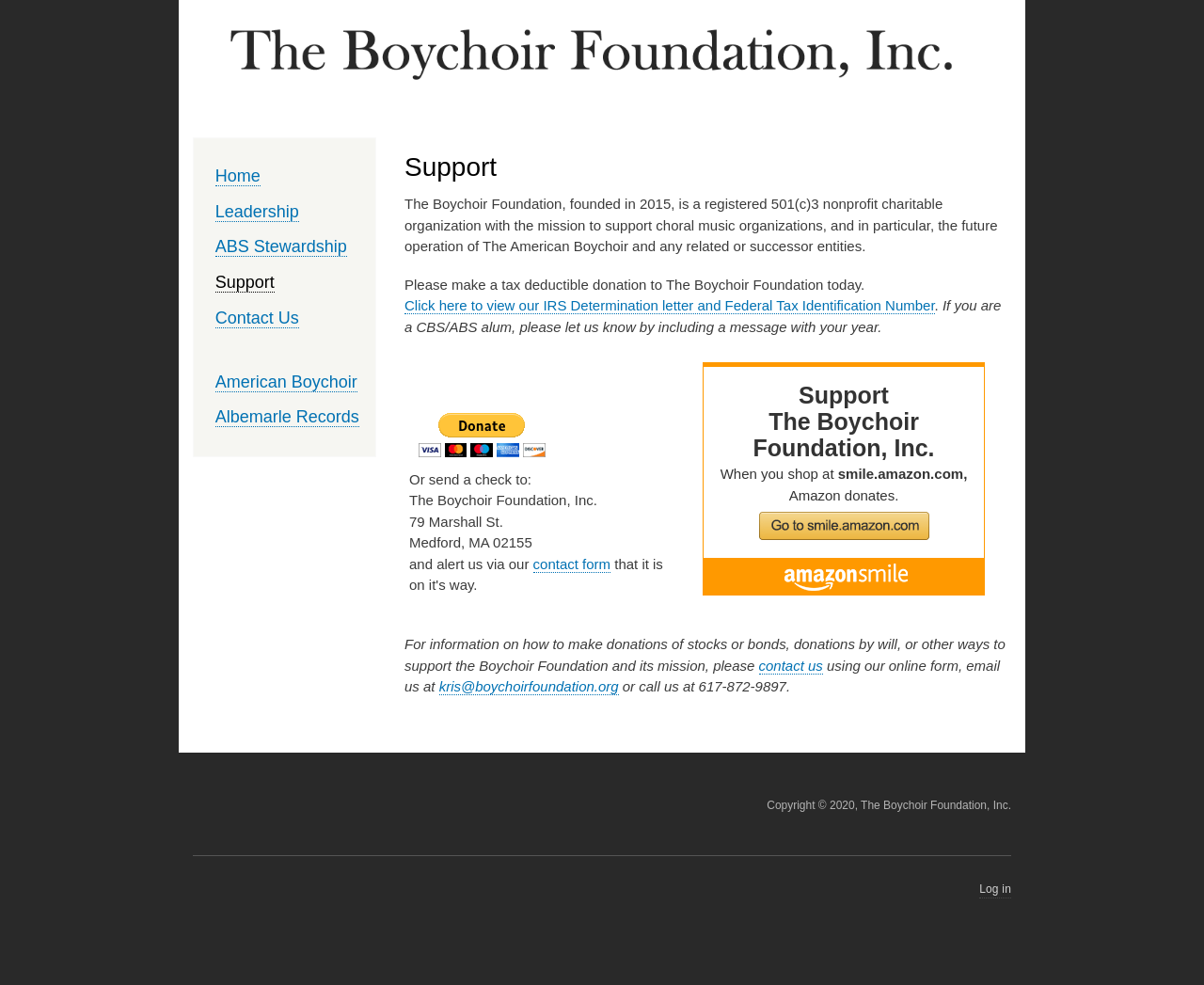Provide the bounding box coordinates of the HTML element this sentence describes: "parent_node: Wishlist". The bounding box coordinates consist of four float numbers between 0 and 1, i.e., [left, top, right, bottom].

None